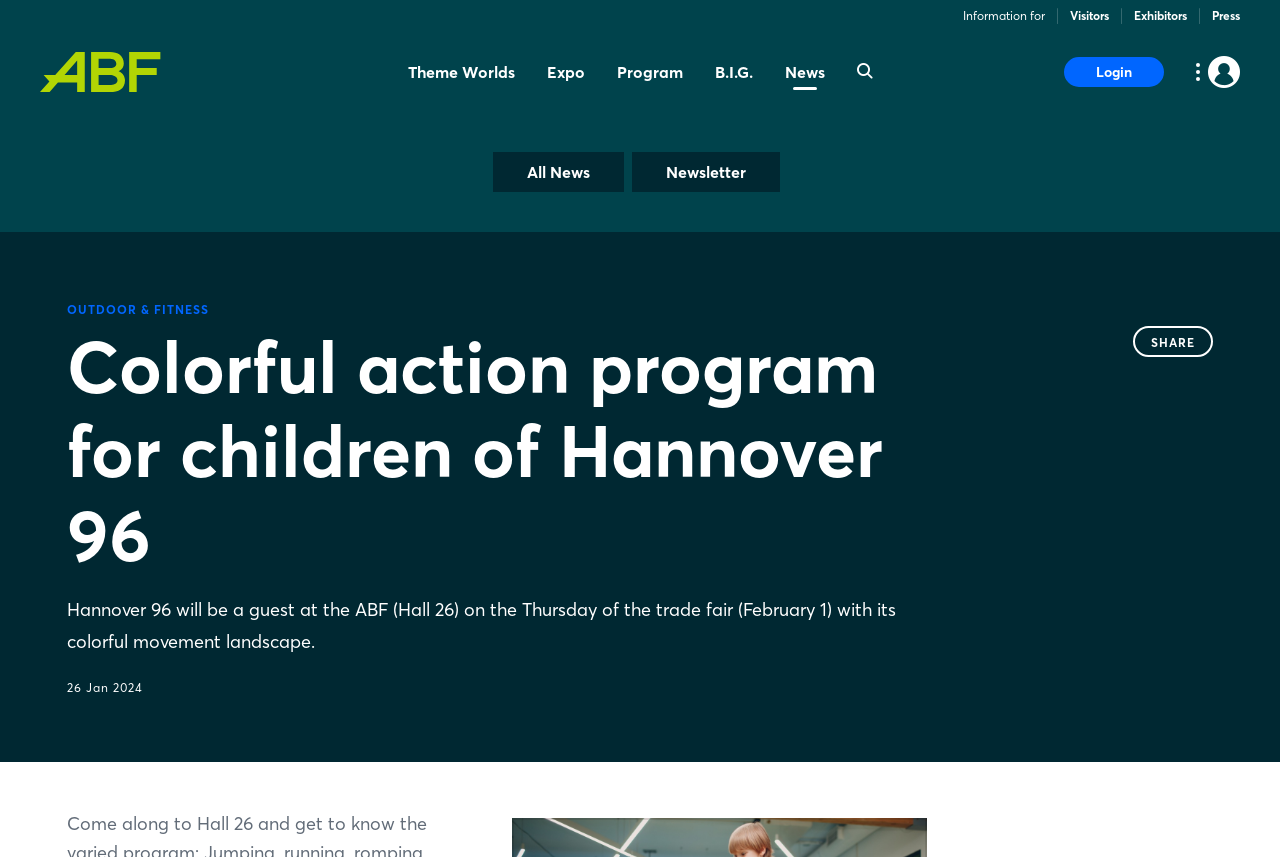Locate the bounding box coordinates of the element you need to click to accomplish the task described by this instruction: "Click on the 'Sign in now' link".

[0.44, 0.857, 0.56, 0.906]